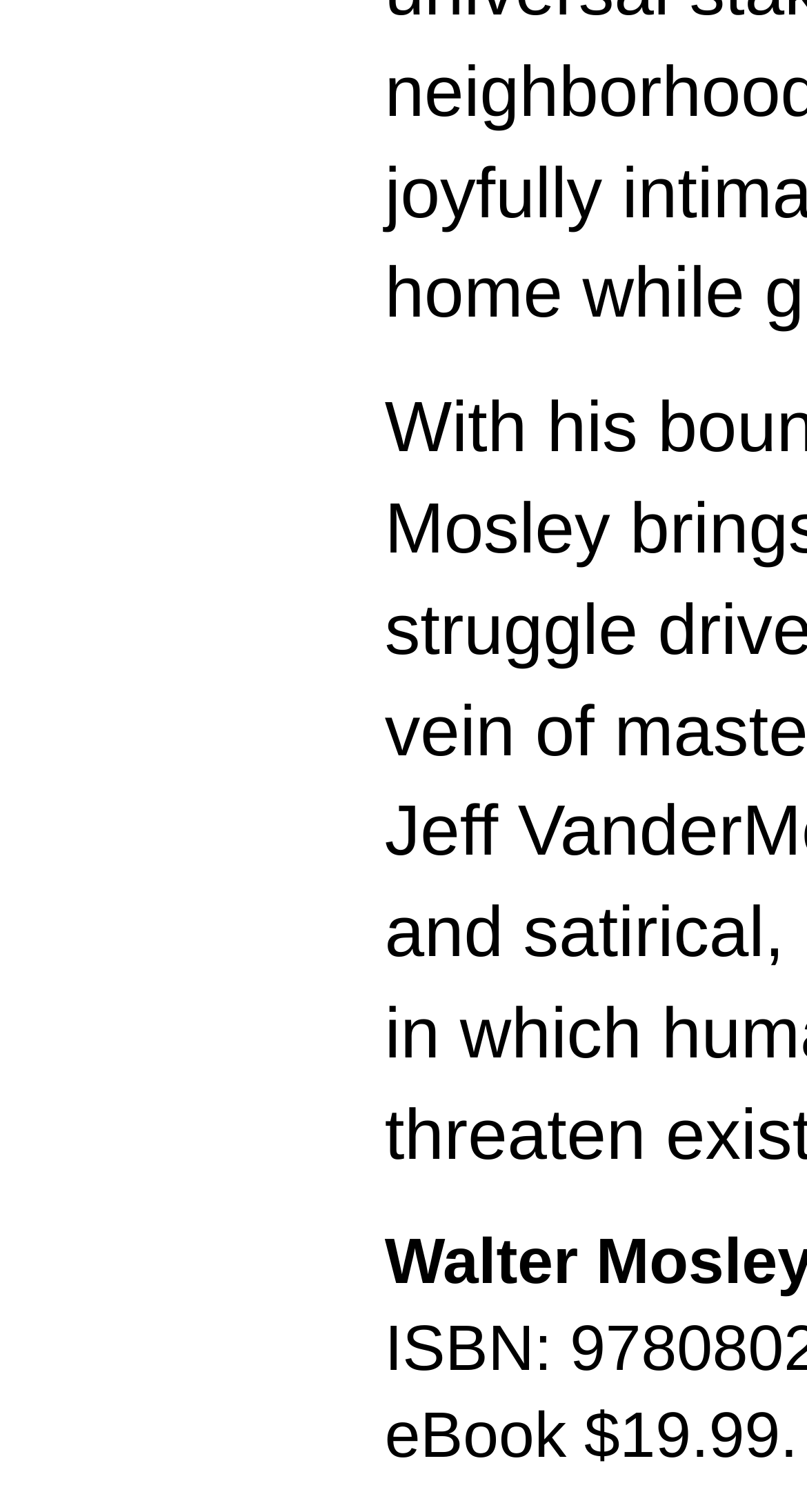Extract the bounding box coordinates for the UI element described as: "alt="Features"".

[0.53, 0.624, 0.691, 0.648]